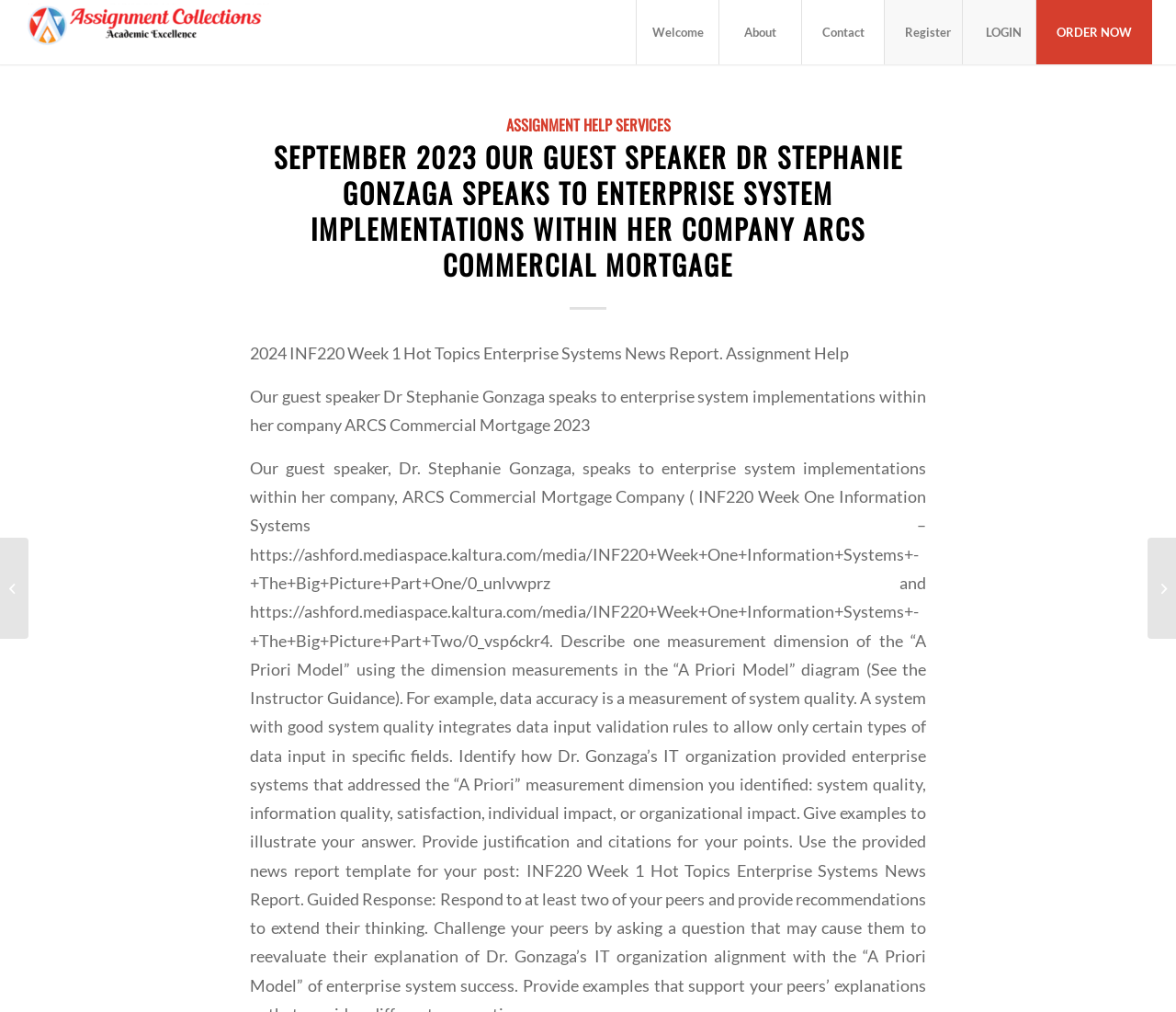Please identify the bounding box coordinates of the clickable region that I should interact with to perform the following instruction: "Click on Assignment Collections". The coordinates should be expressed as four float numbers between 0 and 1, i.e., [left, top, right, bottom].

[0.02, 0.0, 0.254, 0.064]